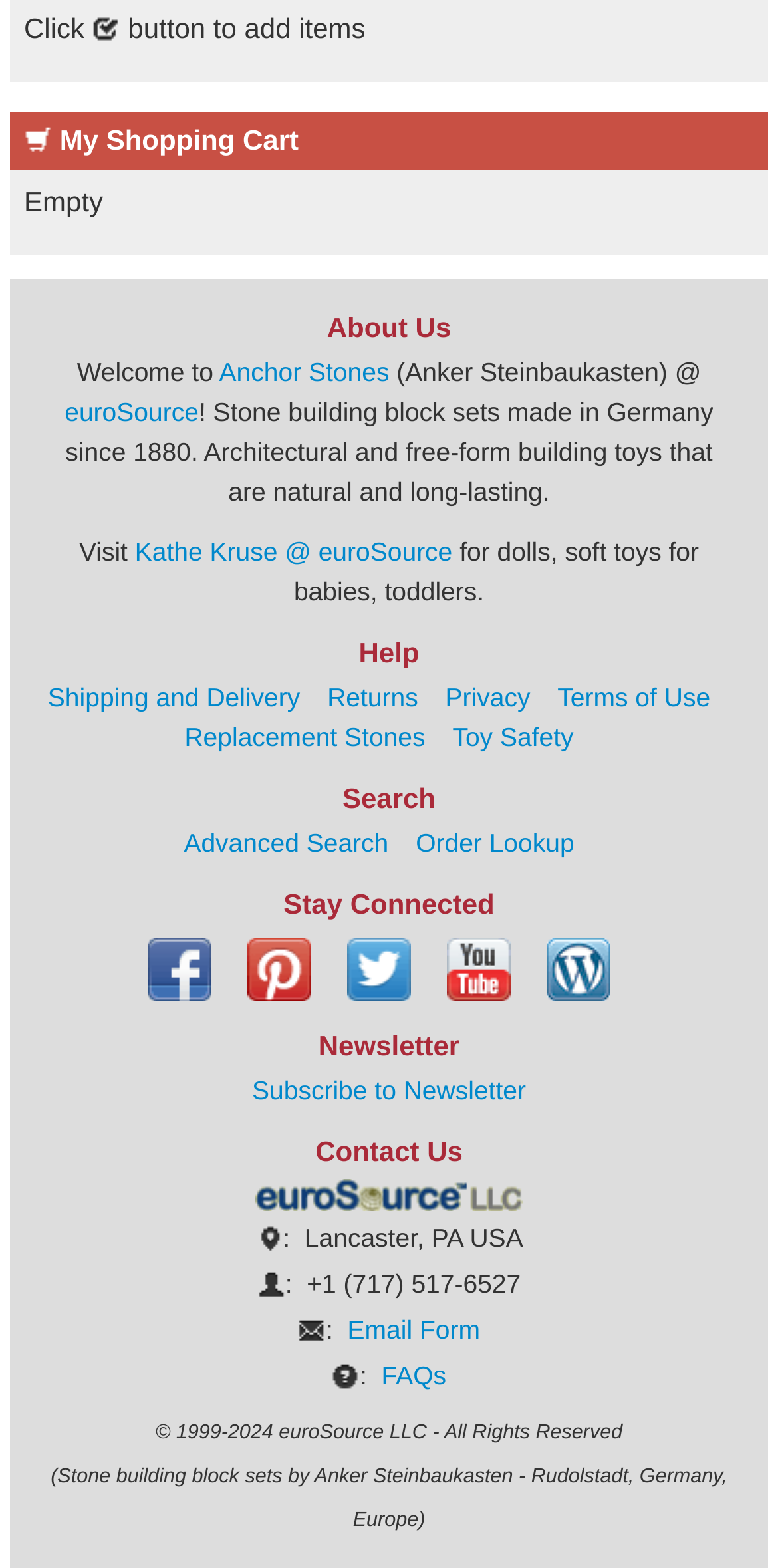Please identify the bounding box coordinates of the area that needs to be clicked to follow this instruction: "Visit the 'Anchor Stones' website".

[0.282, 0.228, 0.5, 0.247]